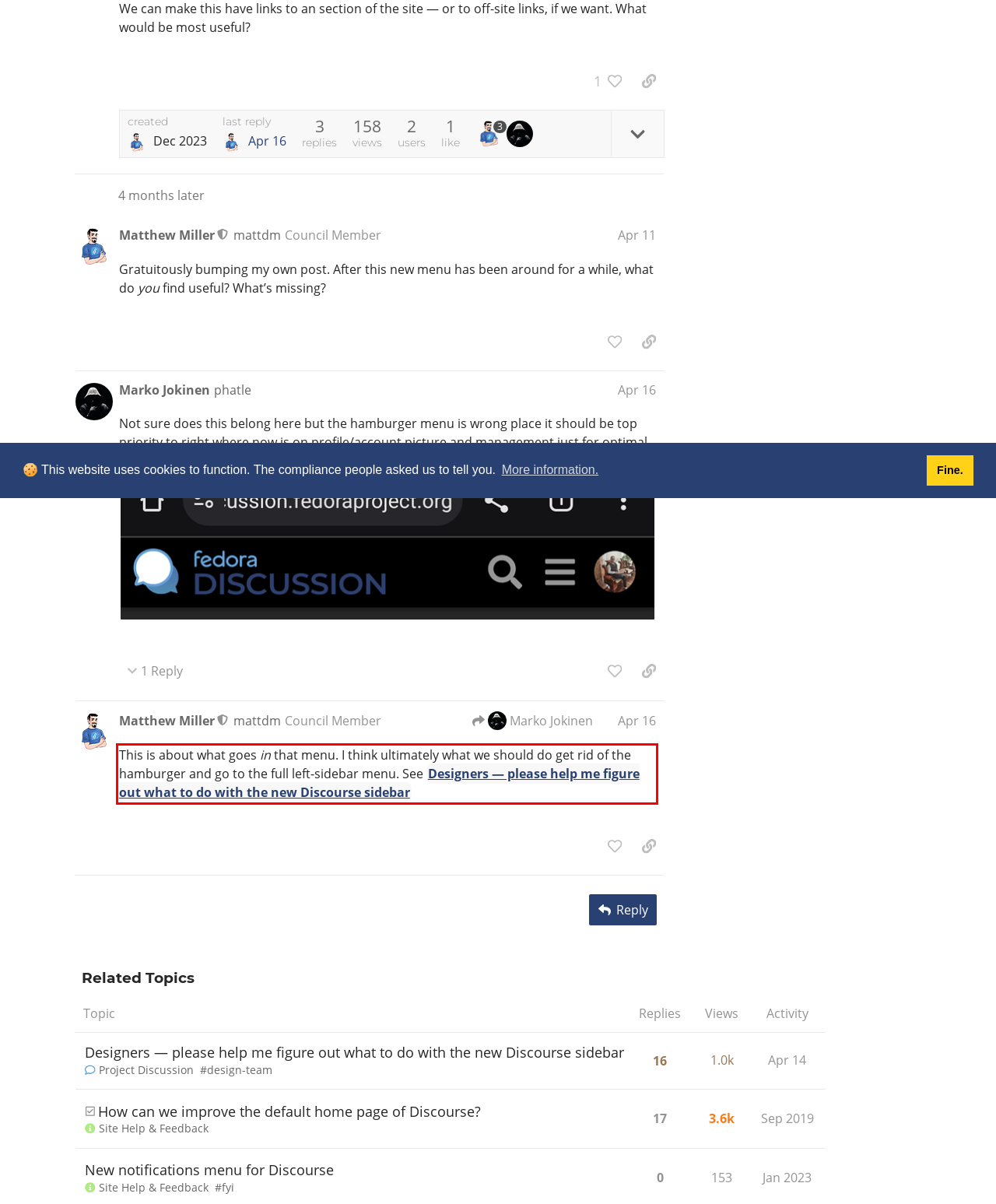You are given a screenshot of a webpage with a UI element highlighted by a red bounding box. Please perform OCR on the text content within this red bounding box.

This is about what goes in that menu. I think ultimately what we should do get rid of the hamburger and go to the full left-sidebar menu. See Designers — please help me figure out what to do with the new Discourse sidebar